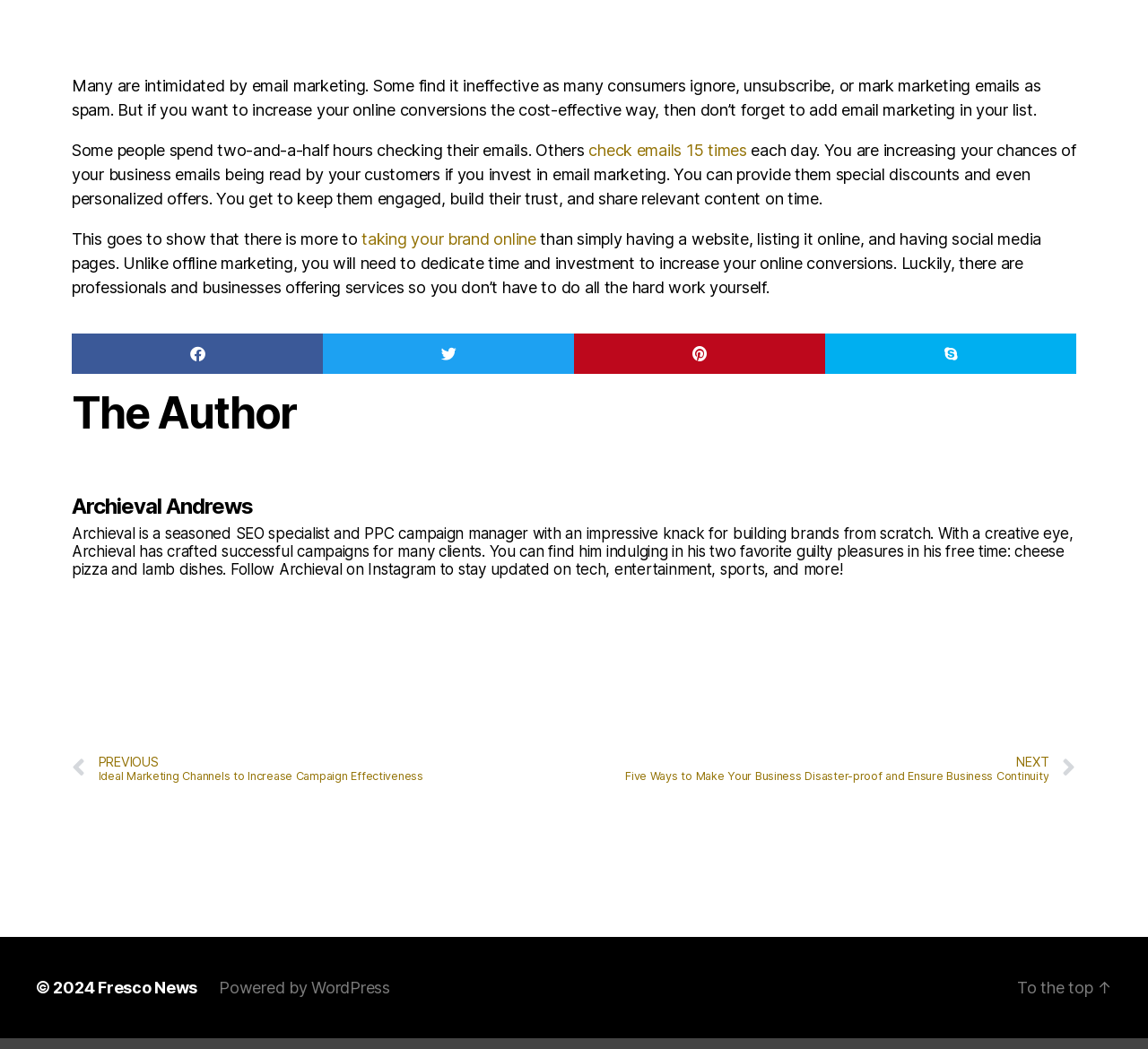Please provide a comprehensive response to the question based on the details in the image: Who is the author of the article?

The author's name is mentioned in the section 'The Author' at the bottom of the webpage, along with a brief description of their background and expertise.